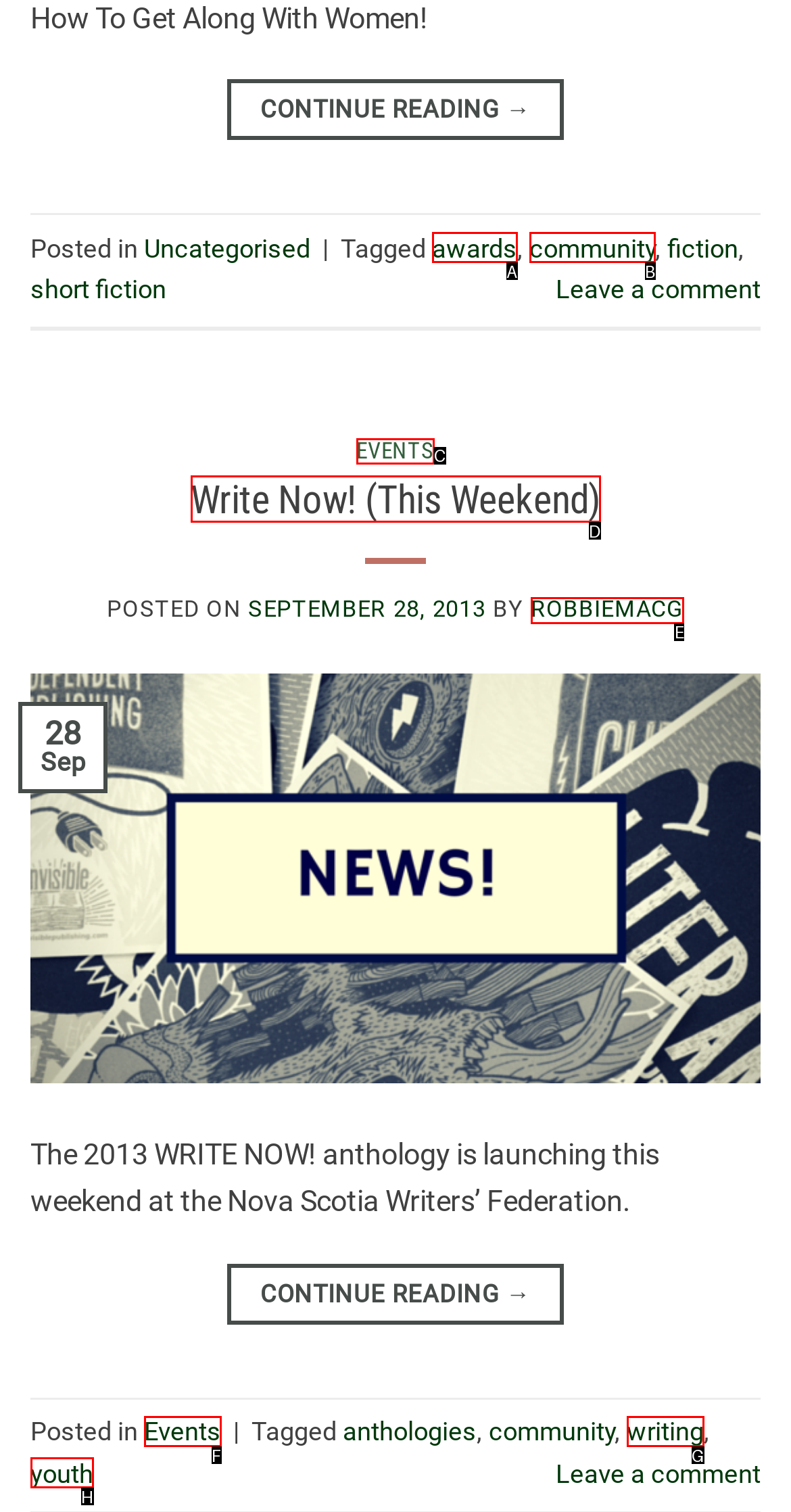Please identify the correct UI element to click for the task: Click on the 'Events' link Respond with the letter of the appropriate option.

C